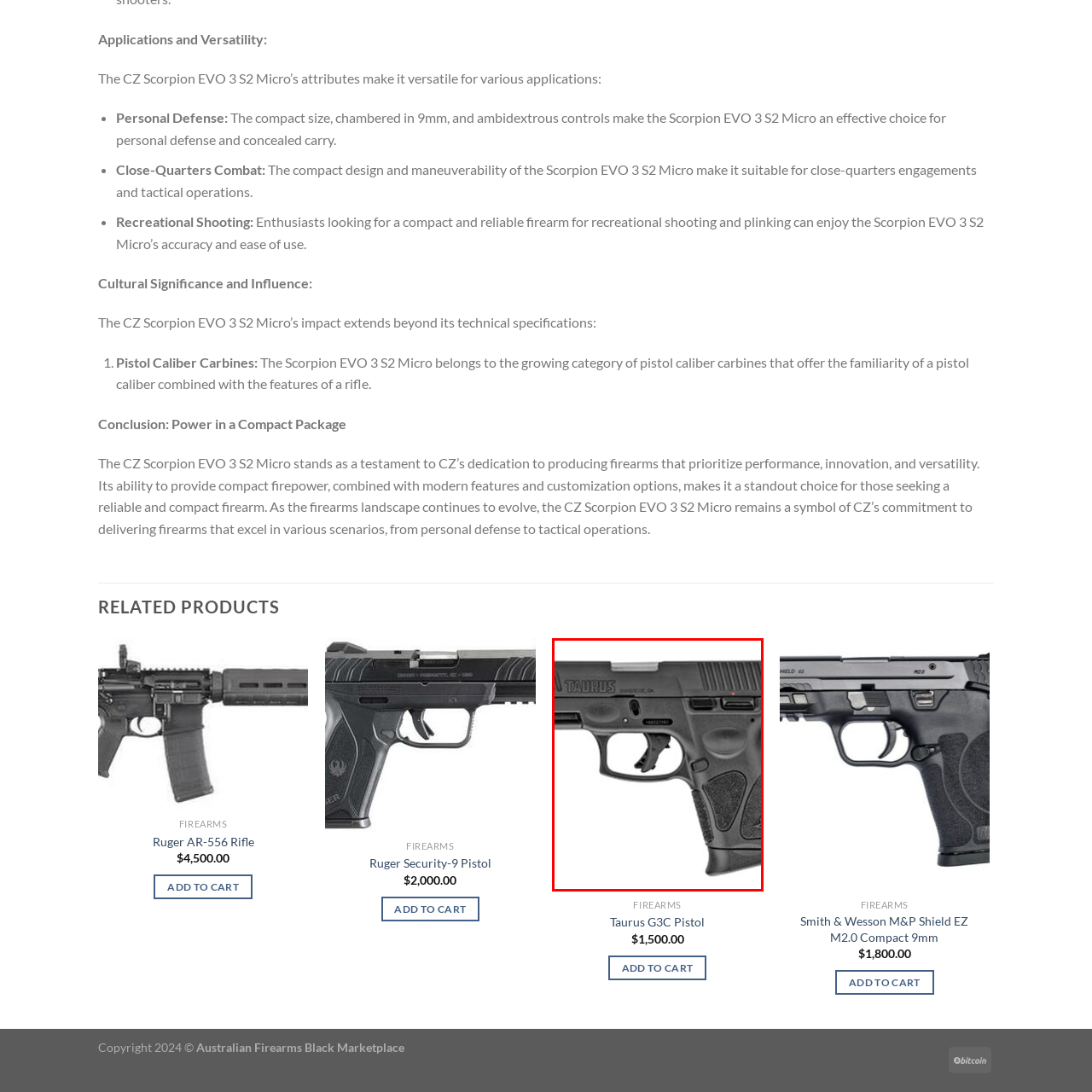Refer to the image area inside the black border, What is the primary purpose of the Taurus G3C Pistol? 
Respond concisely with a single word or phrase.

Personal defense and recreational shooting